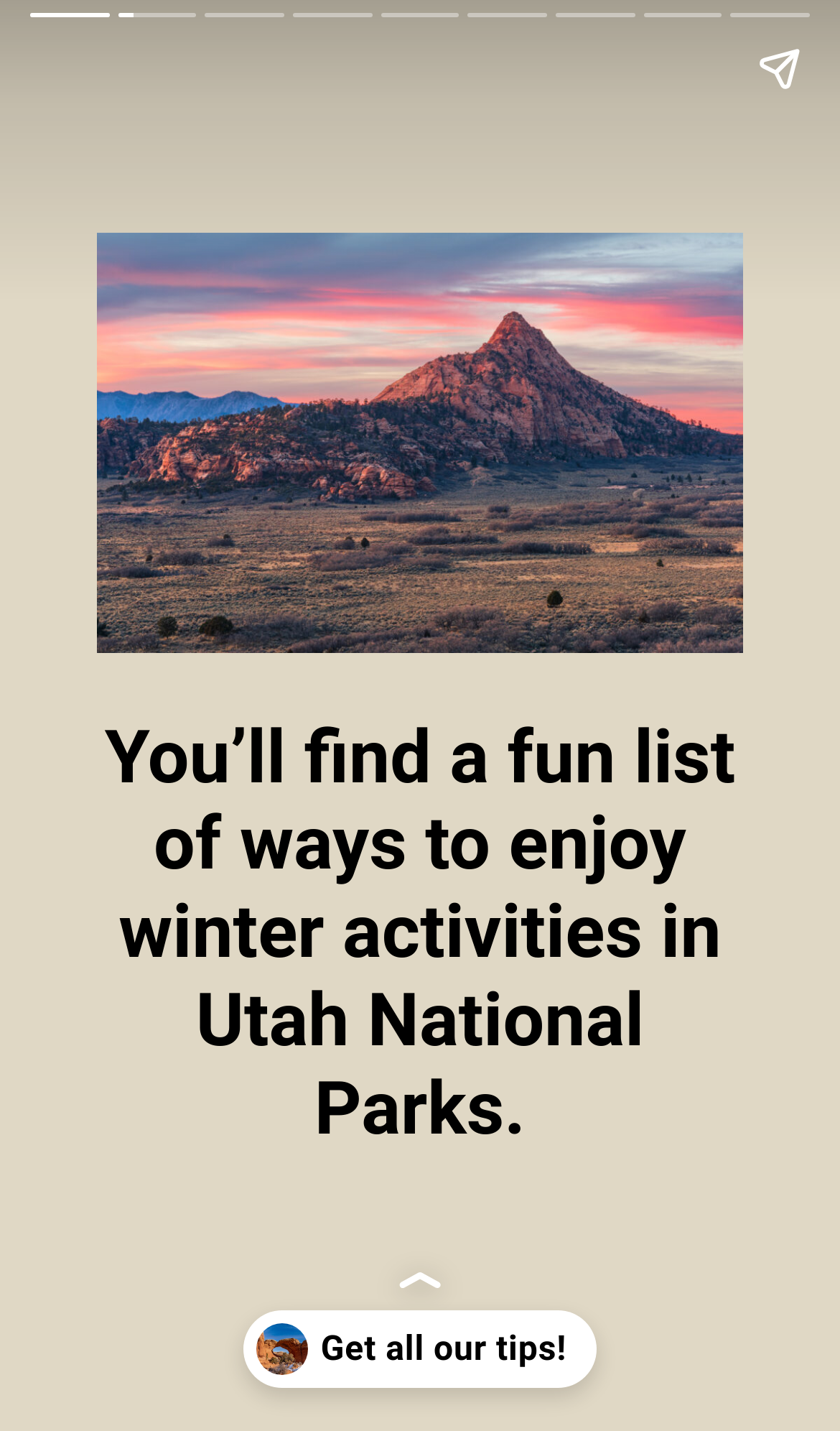What is the likely content of the image 'DSC_4364'?
Please give a detailed and elaborate answer to the question.

The likely content of the image 'DSC_4364' is people engaging in winter activities, such as skiing or snowshoeing, in Utah National Parks, which is consistent with the webpage's main topic and the heading's text.